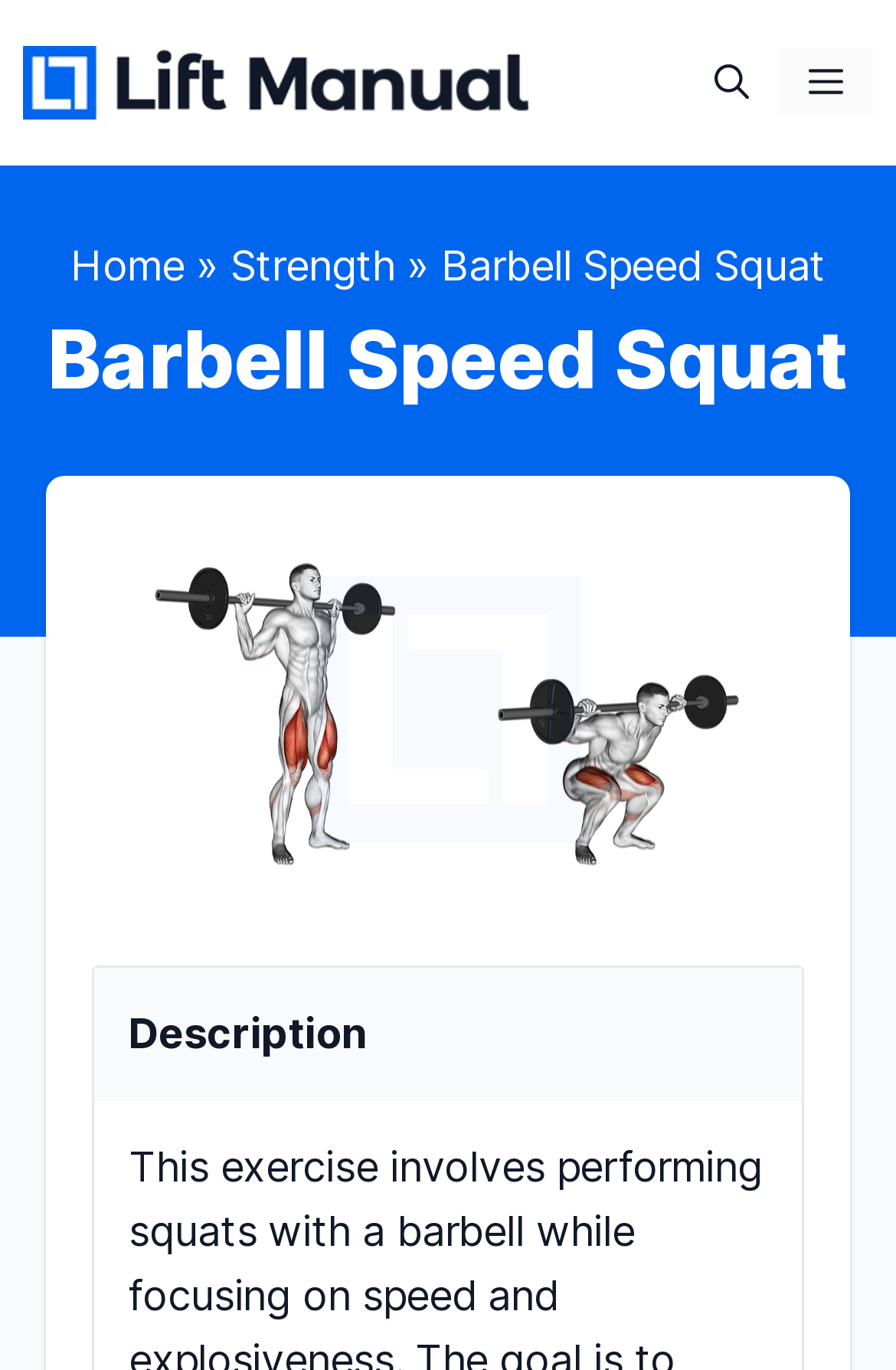Determine and generate the text content of the webpage's headline.

Barbell Speed Squat